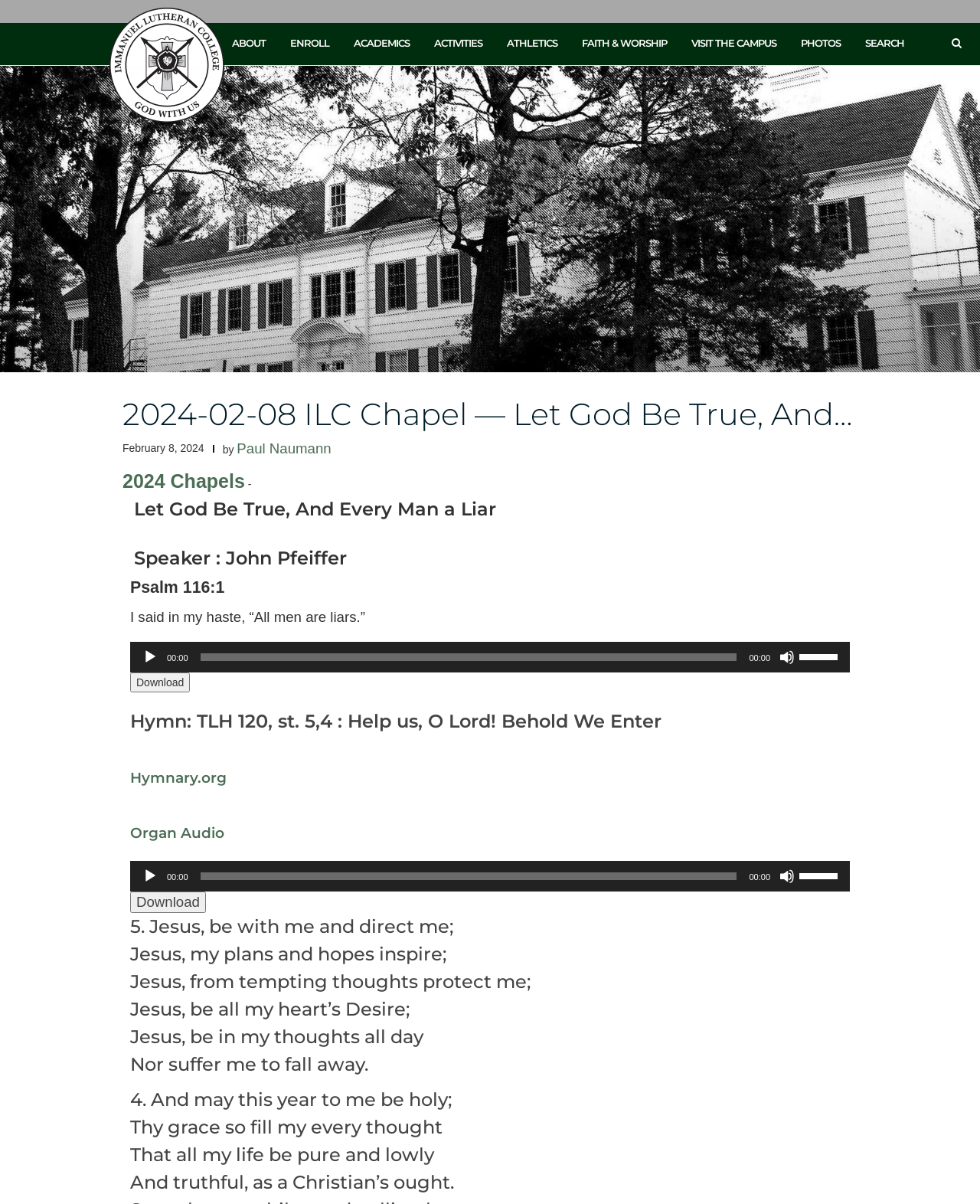Locate the coordinates of the bounding box for the clickable region that fulfills this instruction: "Mute the audio".

[0.795, 0.539, 0.811, 0.552]